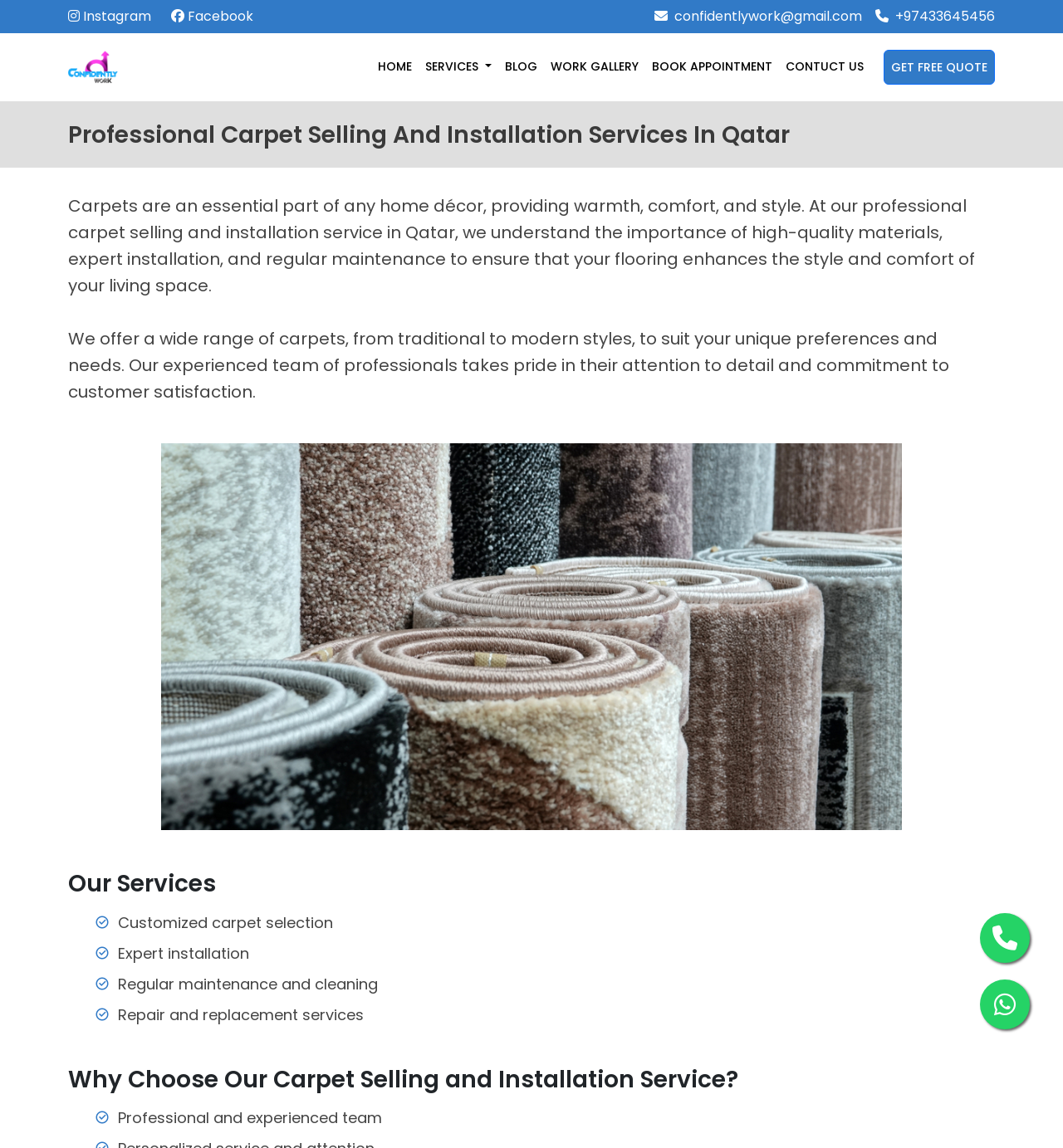Find and specify the bounding box coordinates that correspond to the clickable region for the instruction: "Change language to English".

None